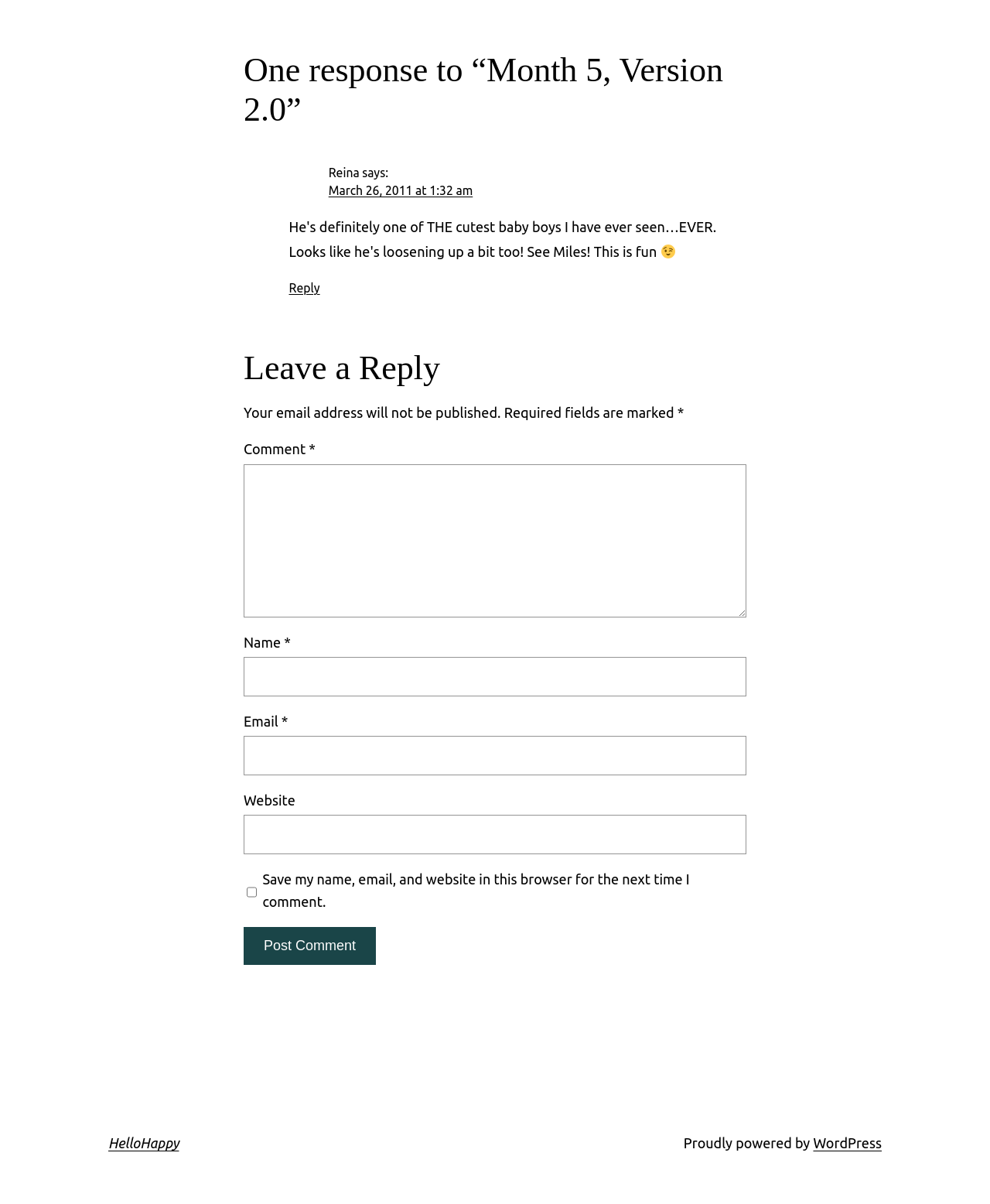Specify the bounding box coordinates of the area that needs to be clicked to achieve the following instruction: "Post a comment".

[0.246, 0.77, 0.38, 0.801]